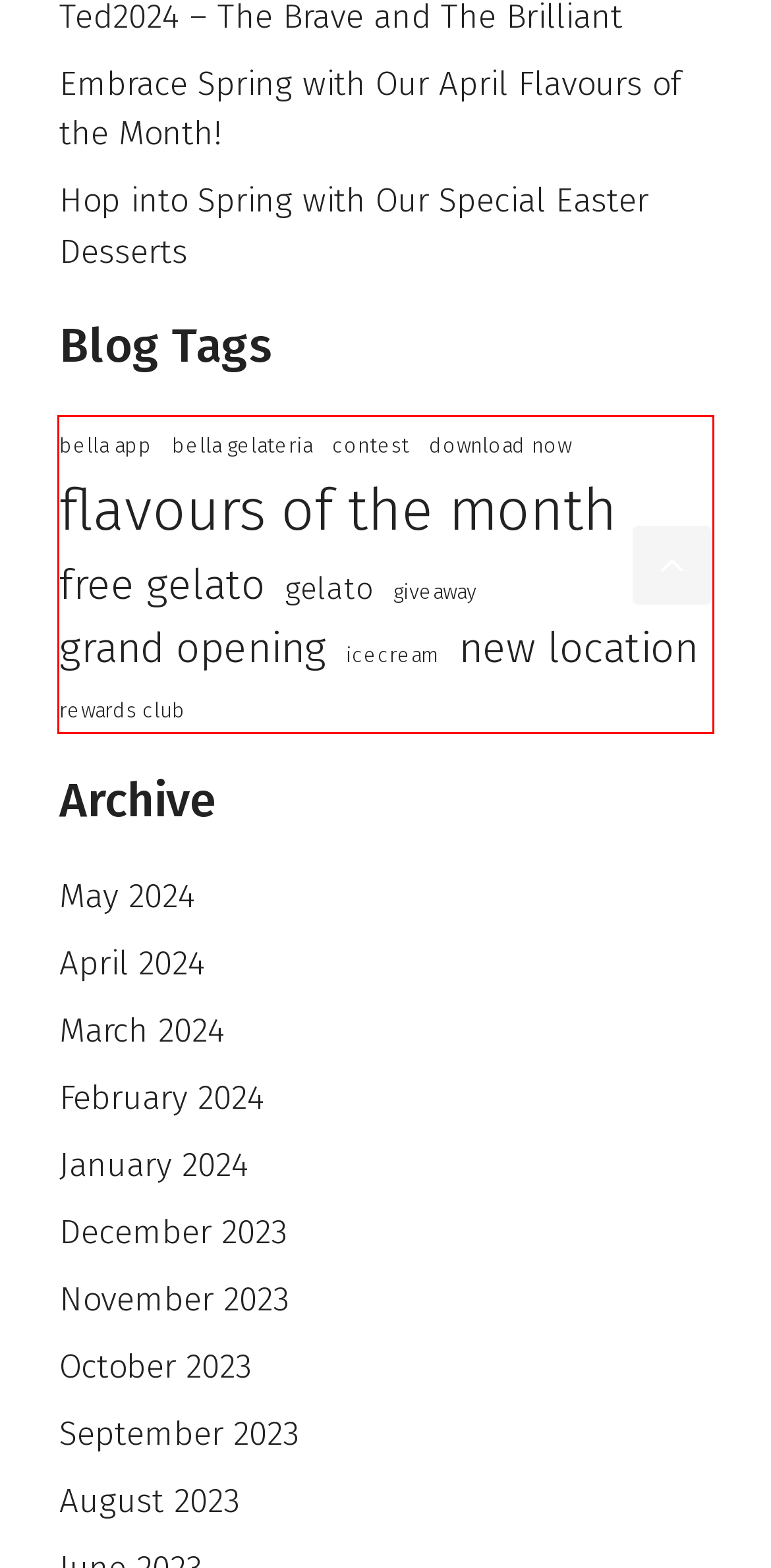Given the screenshot of a webpage, identify the red rectangle bounding box and recognize the text content inside it, generating the extracted text.

bella app bella gelateria contest download now flavours of the month free gelato gelato giveaway grand opening icecream new location rewards club